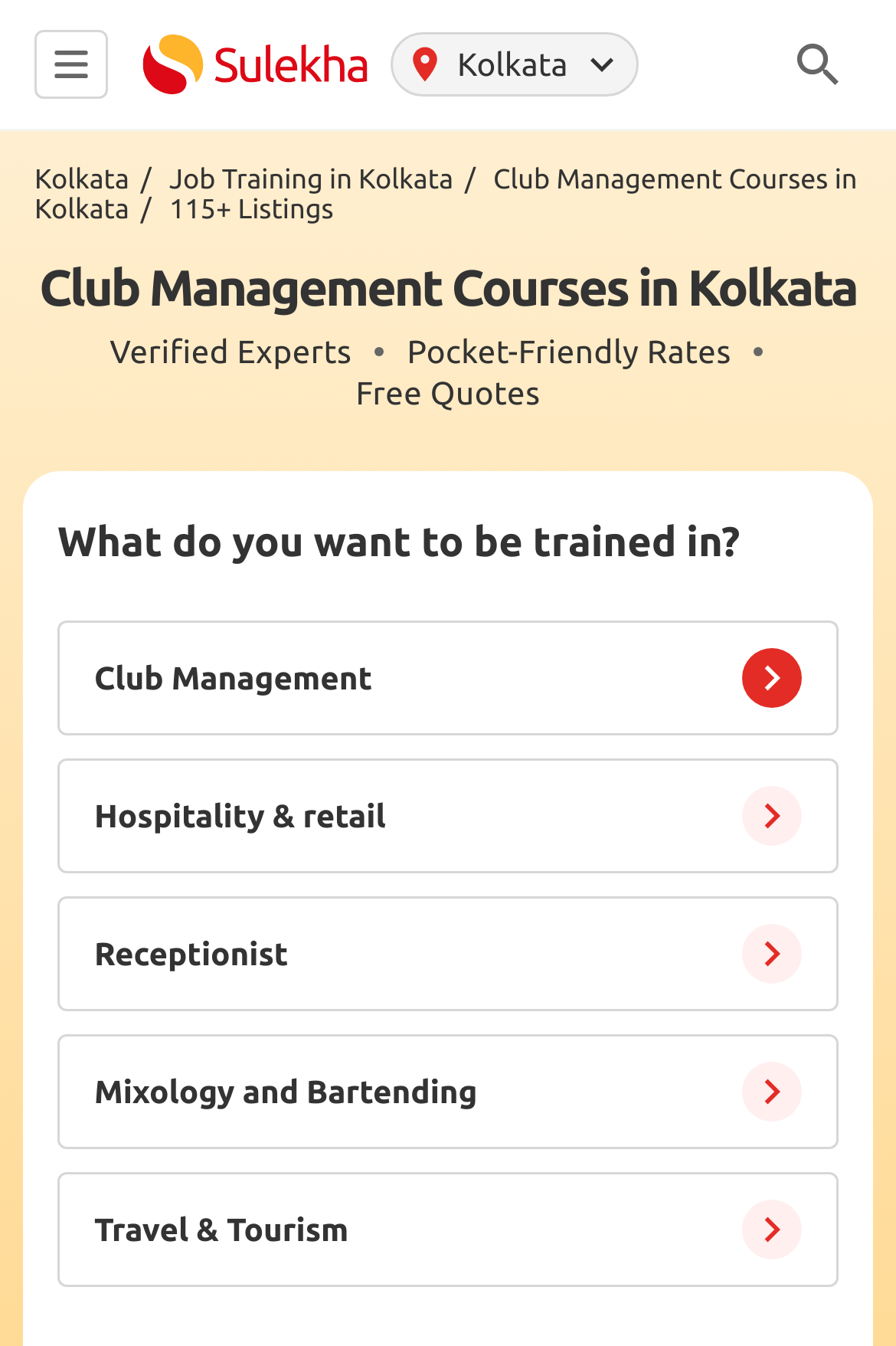Determine the bounding box coordinates for the area that needs to be clicked to fulfill this task: "Select the Hospitality & retail radio button". The coordinates must be given as four float numbers between 0 and 1, i.e., [left, top, right, bottom].

[0.064, 0.563, 0.097, 0.585]